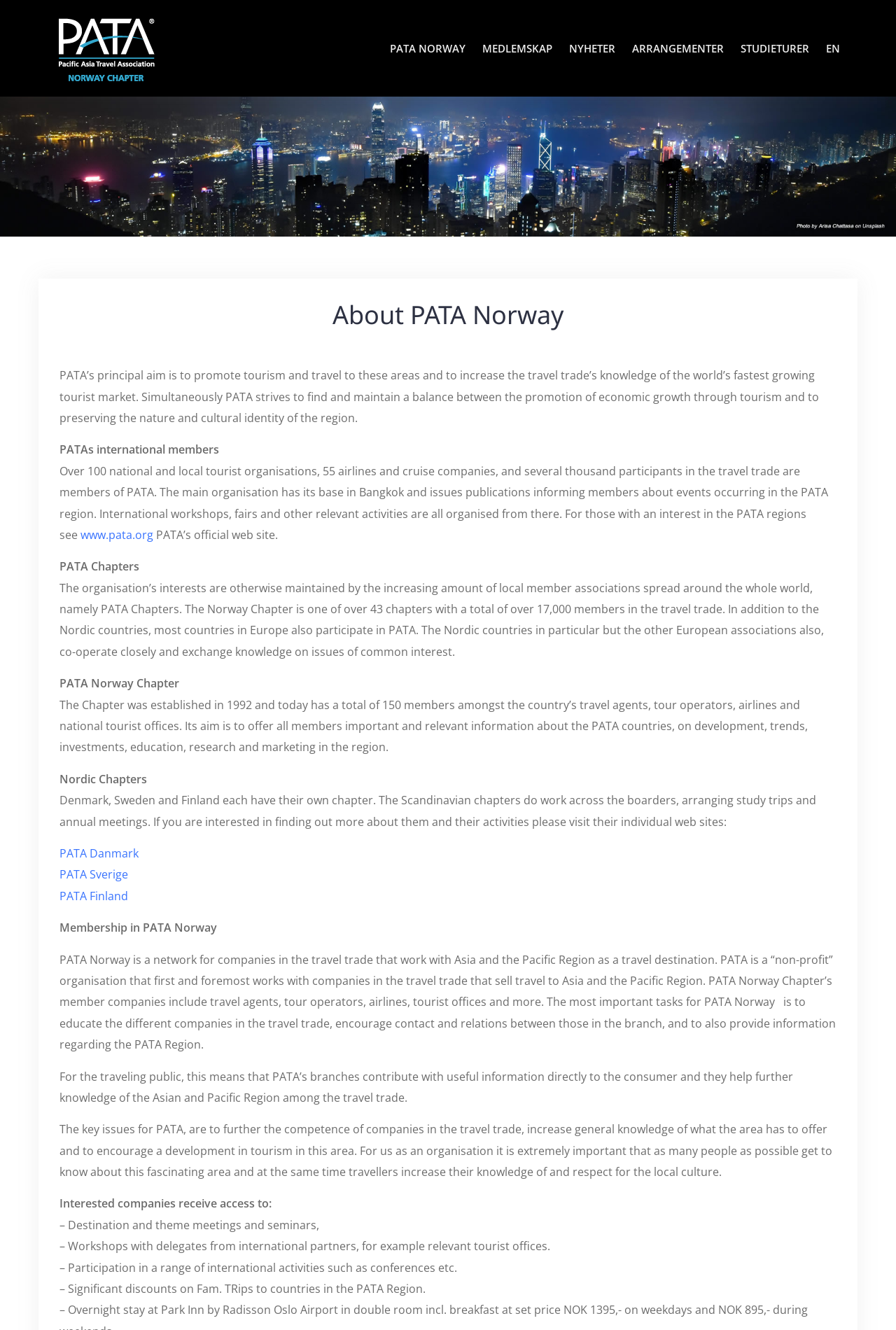Please find the bounding box coordinates of the clickable region needed to complete the following instruction: "Visit PATA official website". The bounding box coordinates must consist of four float numbers between 0 and 1, i.e., [left, top, right, bottom].

[0.09, 0.396, 0.171, 0.408]